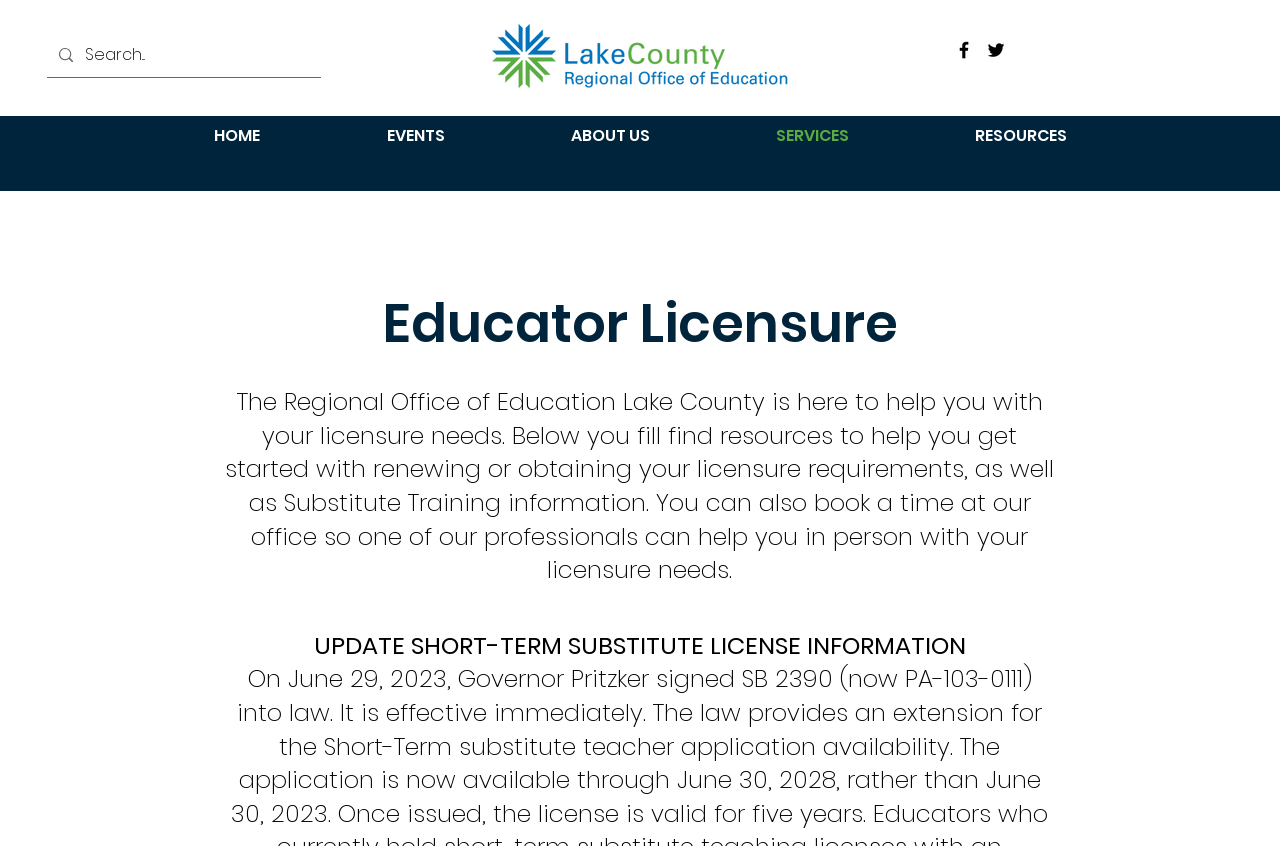Please specify the bounding box coordinates of the clickable region to carry out the following instruction: "visit Facebook page". The coordinates should be four float numbers between 0 and 1, in the format [left, top, right, bottom].

[0.745, 0.046, 0.762, 0.072]